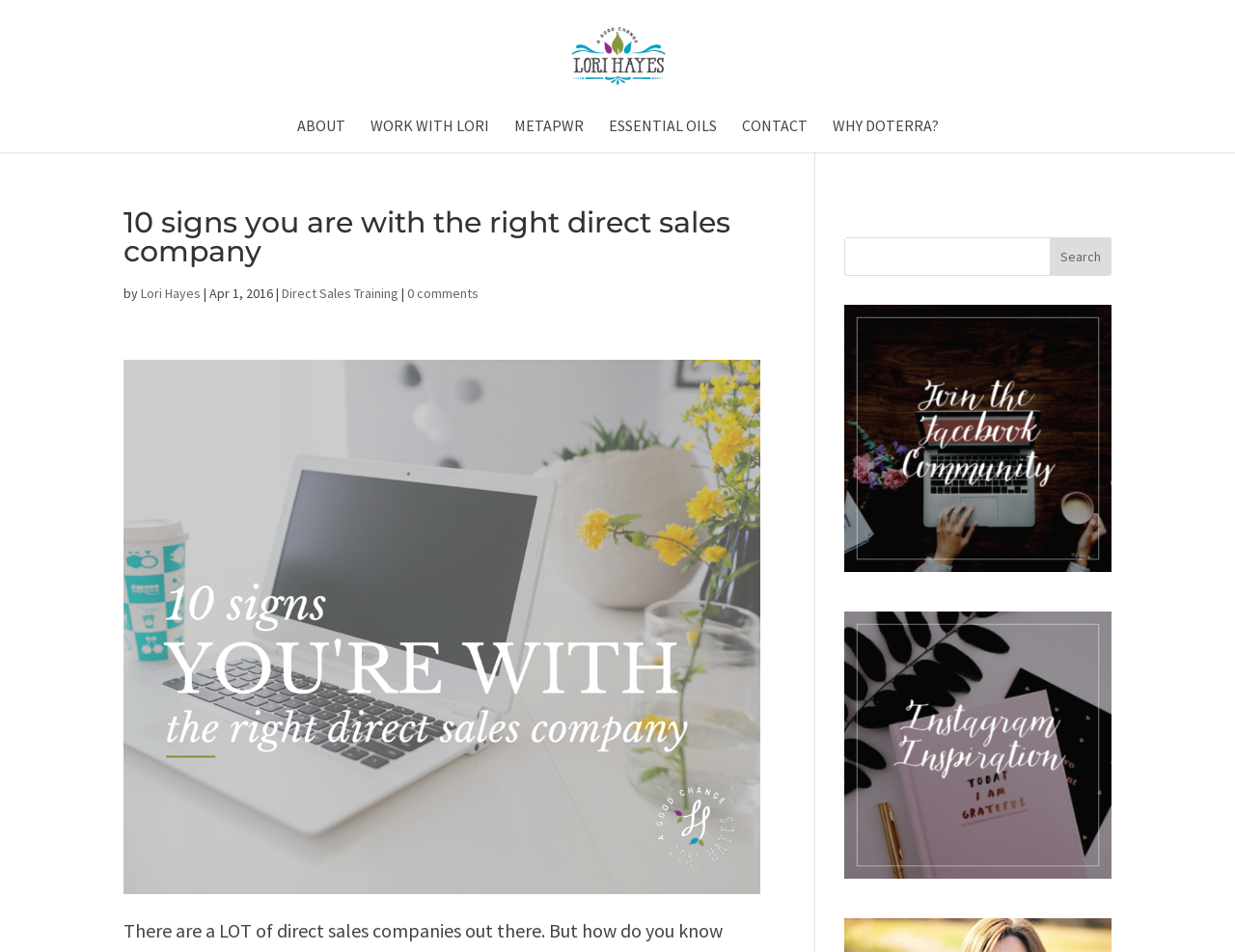Locate the bounding box coordinates of the element you need to click to accomplish the task described by this instruction: "read about the author".

[0.114, 0.299, 0.162, 0.317]